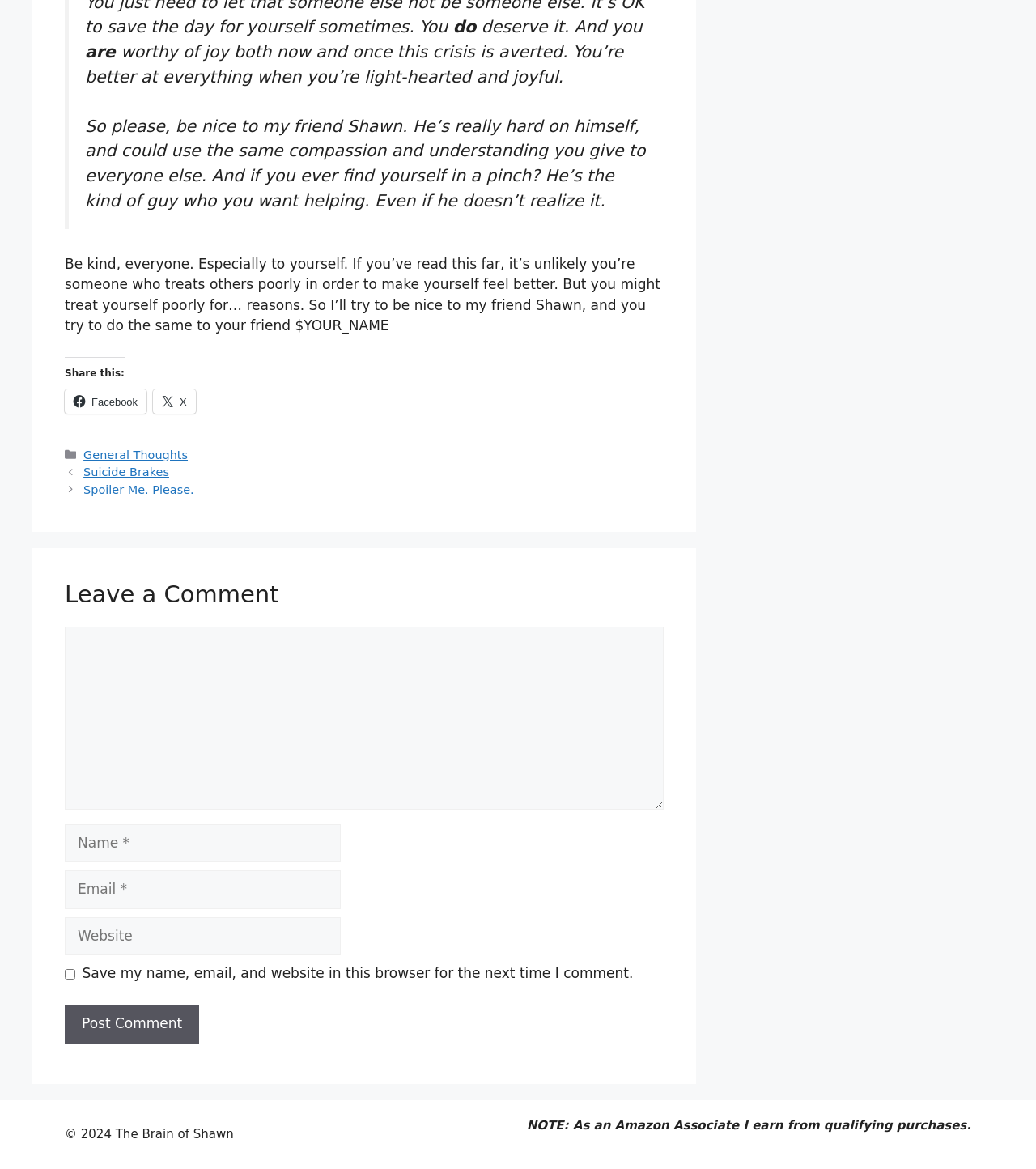What is required to leave a comment?
Refer to the screenshot and respond with a concise word or phrase.

Name and Email